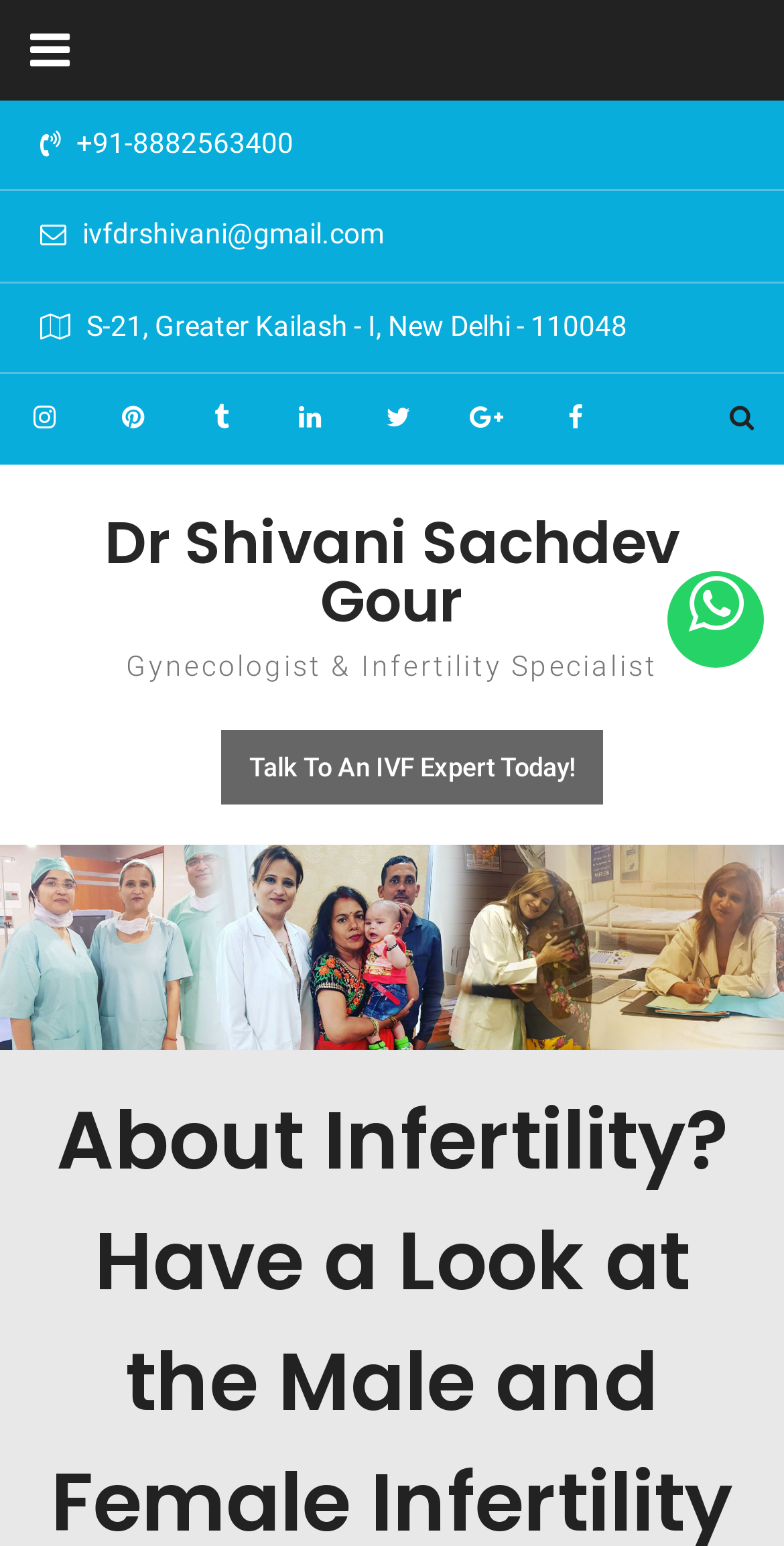Using the given element description, provide the bounding box coordinates (top-left x, top-left y, bottom-right x, bottom-right y) for the corresponding UI element in the screenshot: Latest Trending Around World

None